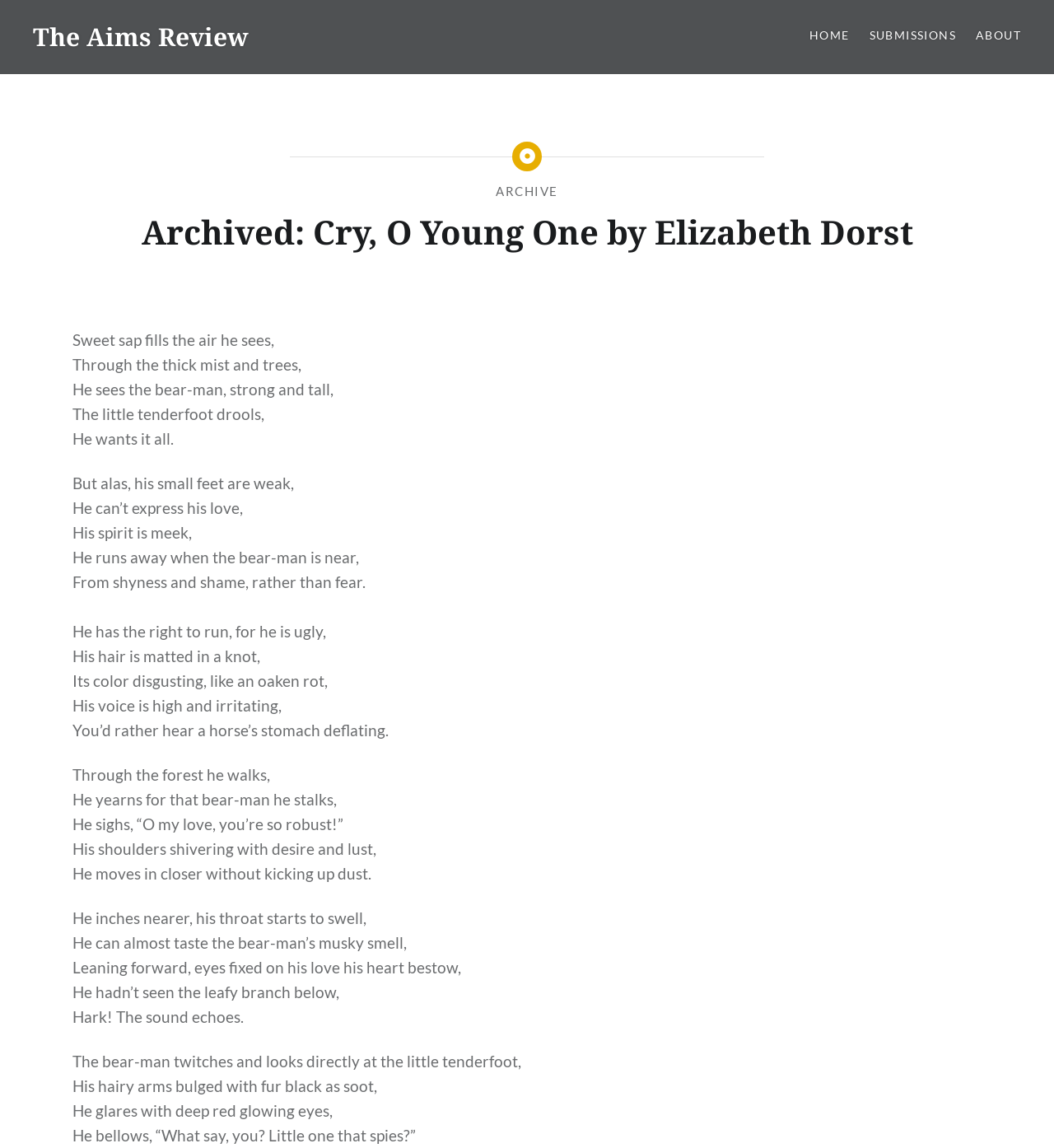Describe the webpage meticulously, covering all significant aspects.

The webpage is a literary review featuring a poem titled "Cry, O Young One" by Elizabeth Dorst. At the top of the page, there is a heading that reads "The Aims Review" with a link to the review's homepage. Below this, there are three links to navigate to different sections of the website: "HOME", "SUBMISSIONS", and "ABOUT".

The main content of the page is a poem, which takes up most of the space. The poem is divided into 21 stanzas, each with a few lines of text. The poem's language is lyrical and descriptive, with vivid imagery and metaphors. The poem appears to be a narrative, telling the story of a young person's encounter with a bear-man in the forest.

To the right of the poem, there is a section with a heading that reads "Archived: Cry, O Young One by Elizabeth Dorst". Below this, there is a link to an "ARCHIVE" section. This section appears to be a navigation menu, allowing readers to access other archived content on the website.

Overall, the webpage is focused on presenting the poem "Cry, O Young One" by Elizabeth Dorst, with some navigation options to explore other content on the website.